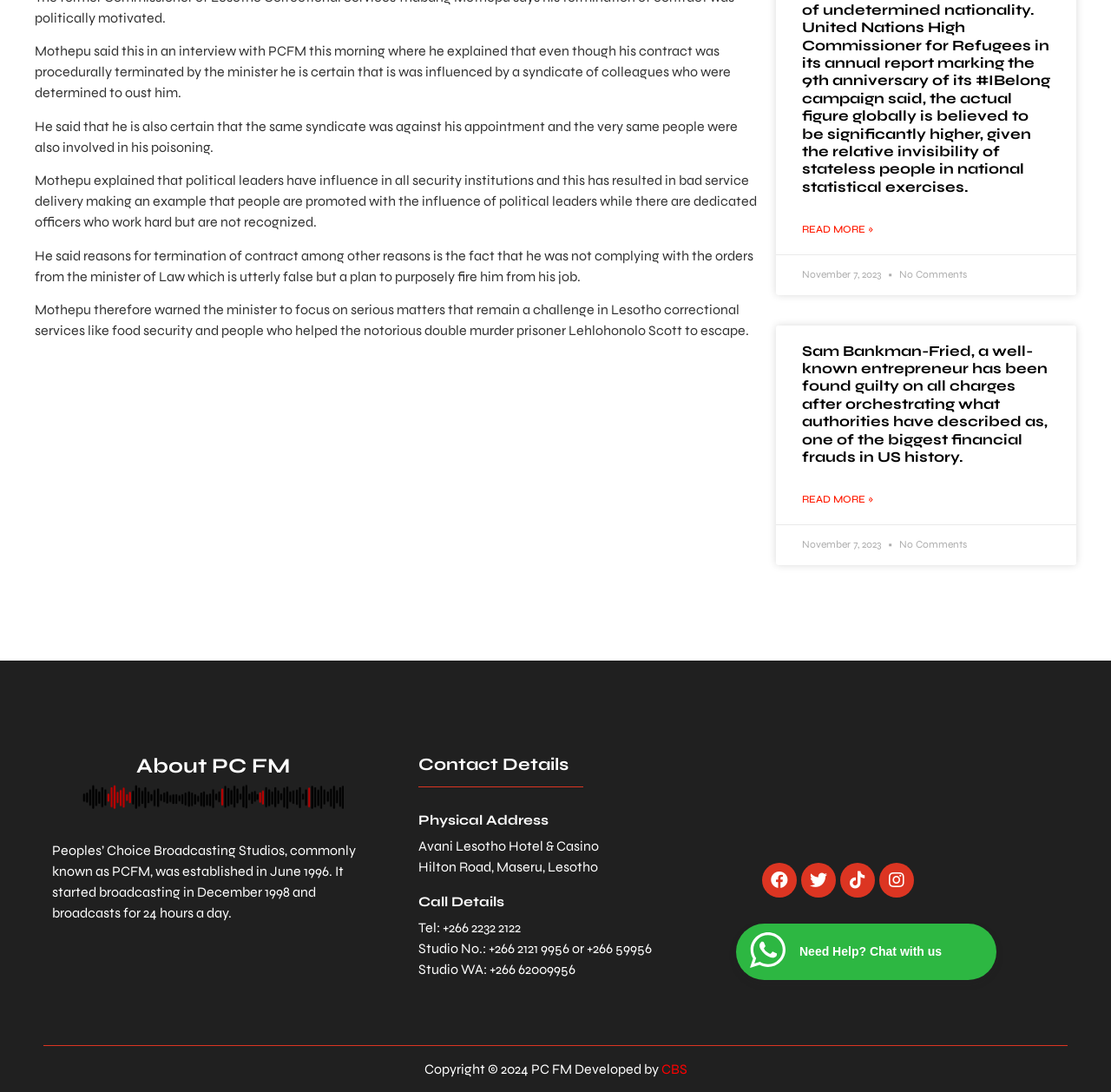Find the bounding box coordinates for the element described here: "Read More »".

[0.722, 0.45, 0.786, 0.465]